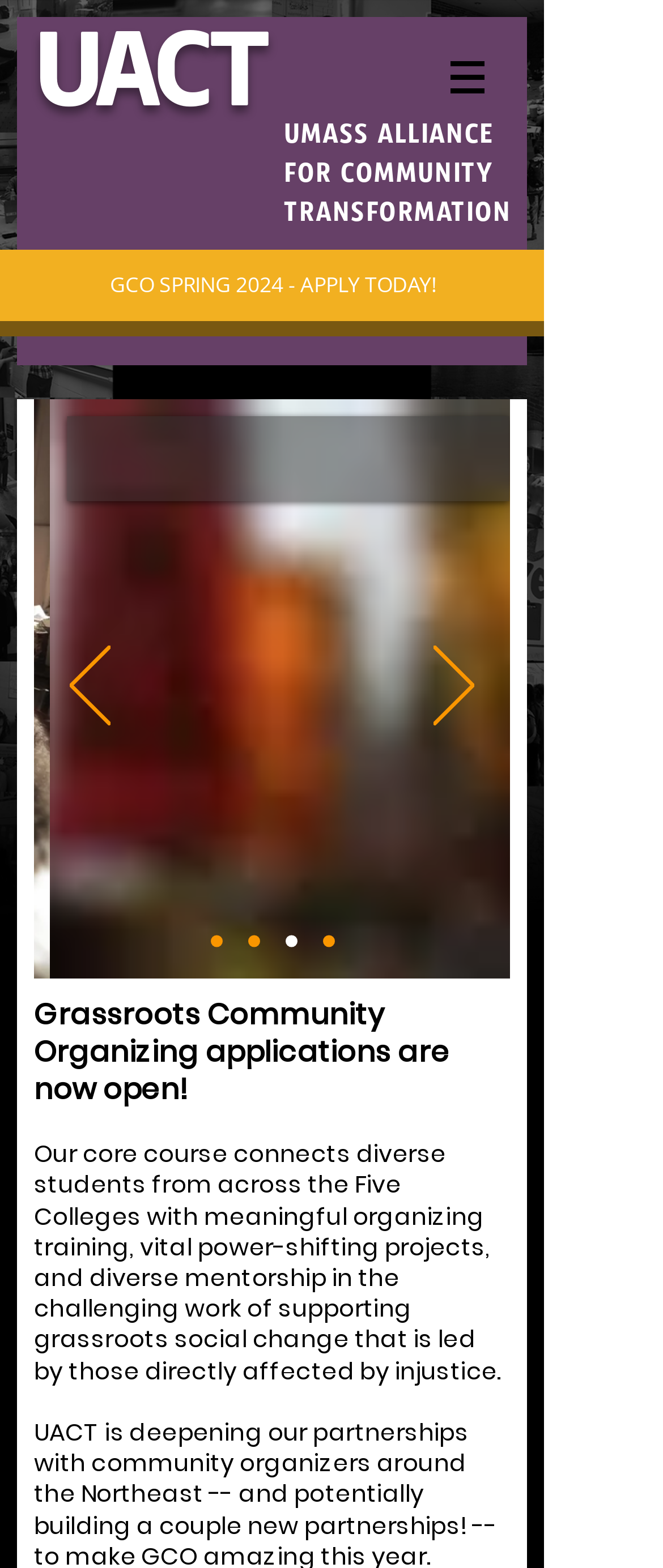Show the bounding box coordinates for the HTML element as described: "aria-label="Copy of Slide 1"".

[0.317, 0.596, 0.335, 0.604]